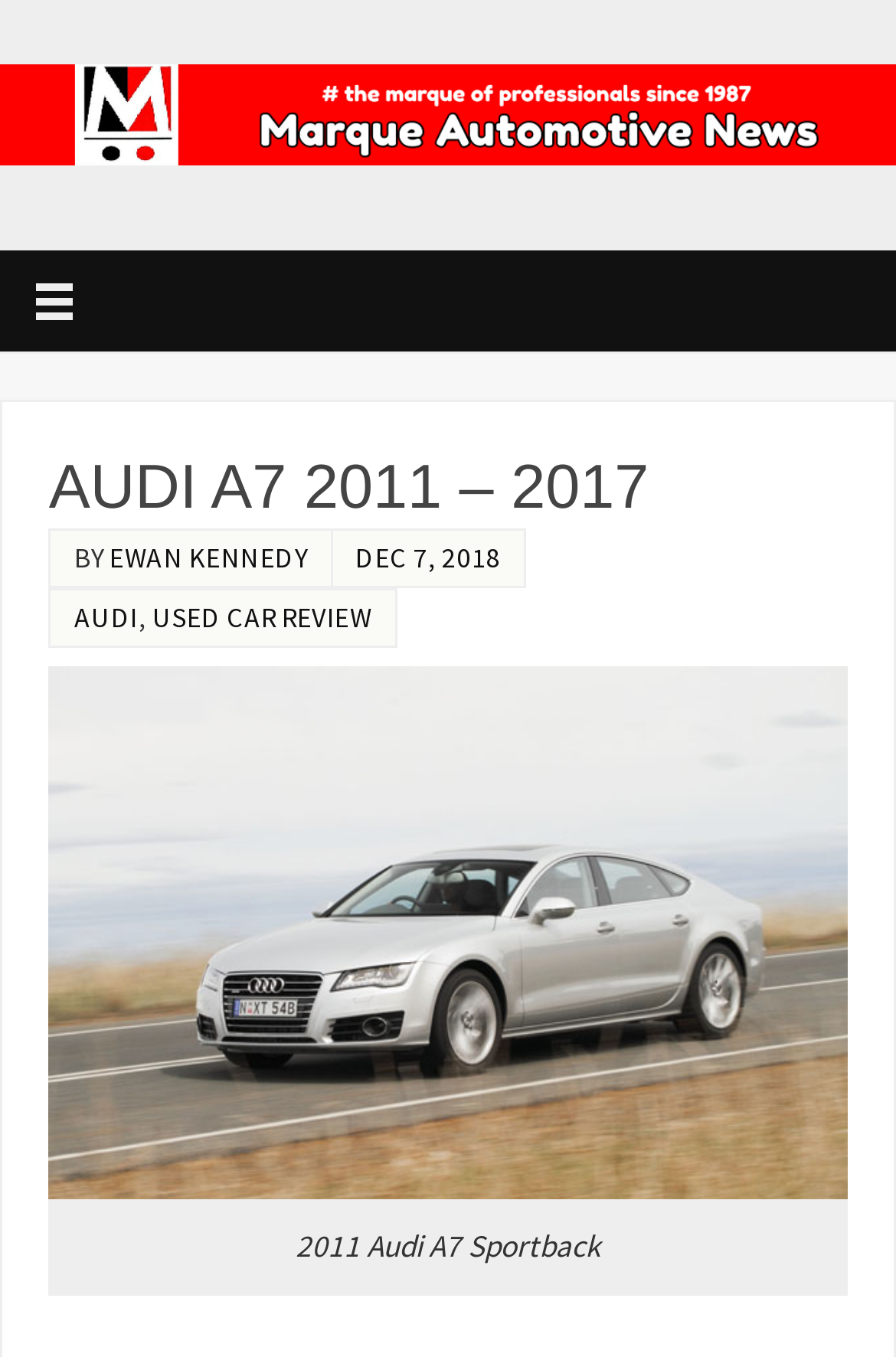Give the bounding box coordinates for the element described by: "Audi".

[0.083, 0.442, 0.154, 0.467]